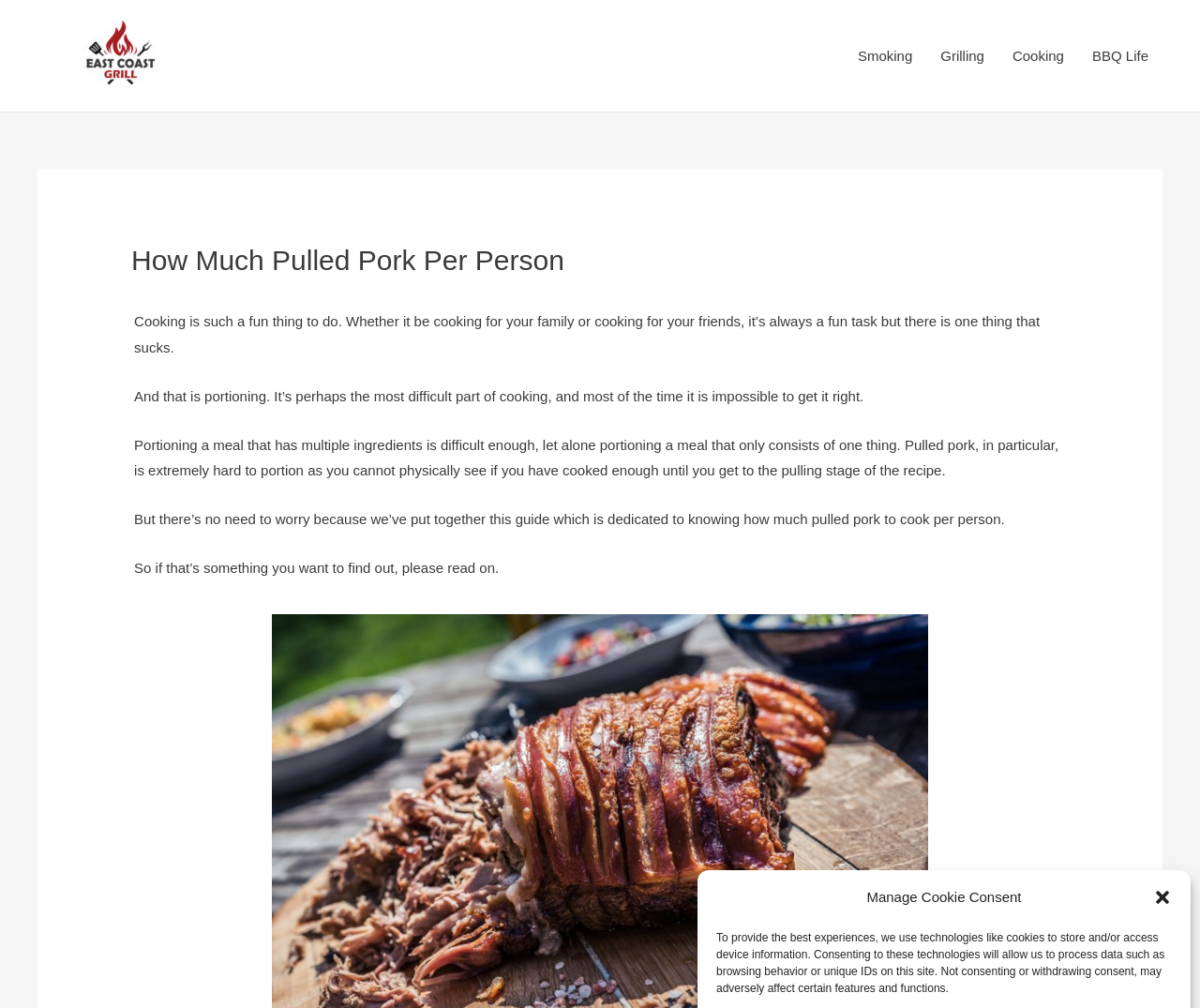Locate the UI element described as follows: "BBQ Life". Return the bounding box coordinates as four float numbers between 0 and 1 in the order [left, top, right, bottom].

[0.898, 0.0, 0.969, 0.111]